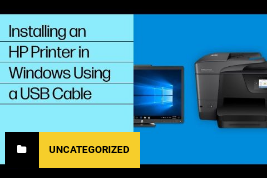Generate an elaborate caption for the given image.

The image illustrates a guide for installing an HP printer on a Windows computer using a USB cable. On the left side, bold text states "Installing an HP Printer in Windows Using a USB Cable," set against a bright blue background. To the right, a modern HP printer is displayed alongside a monitor showcasing the Windows operating system interface, highlighting the connection between the devices. This visual serves as an informative introduction for users looking to set up their HP printer efficiently. A categorized label at the bottom indicates the content is "UNCATEGORIZED," drawing attention to the resourceful nature of the guide.